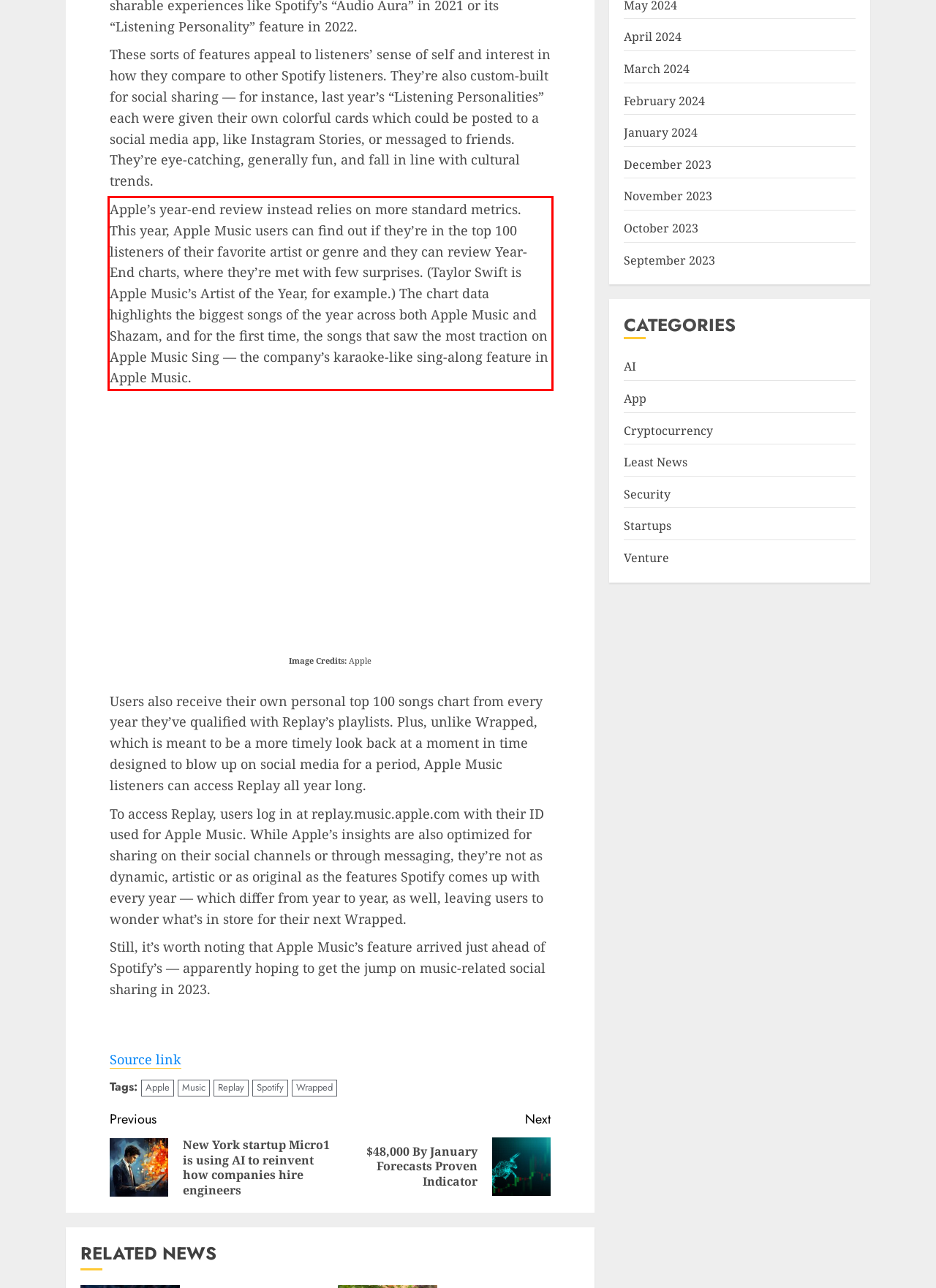In the screenshot of the webpage, find the red bounding box and perform OCR to obtain the text content restricted within this red bounding box.

Apple’s year-end review instead relies on more standard metrics. This year, Apple Music users can find out if they’re in the top 100 listeners of their favorite artist or genre and they can review Year-End charts, where they’re met with few surprises. (Taylor Swift is Apple Music’s Artist of the Year, for example.) The chart data highlights the biggest songs of the year across both Apple Music and Shazam, and for the first time, the songs that saw the most traction on Apple Music Sing — the company’s karaoke-like sing-along feature in Apple Music.